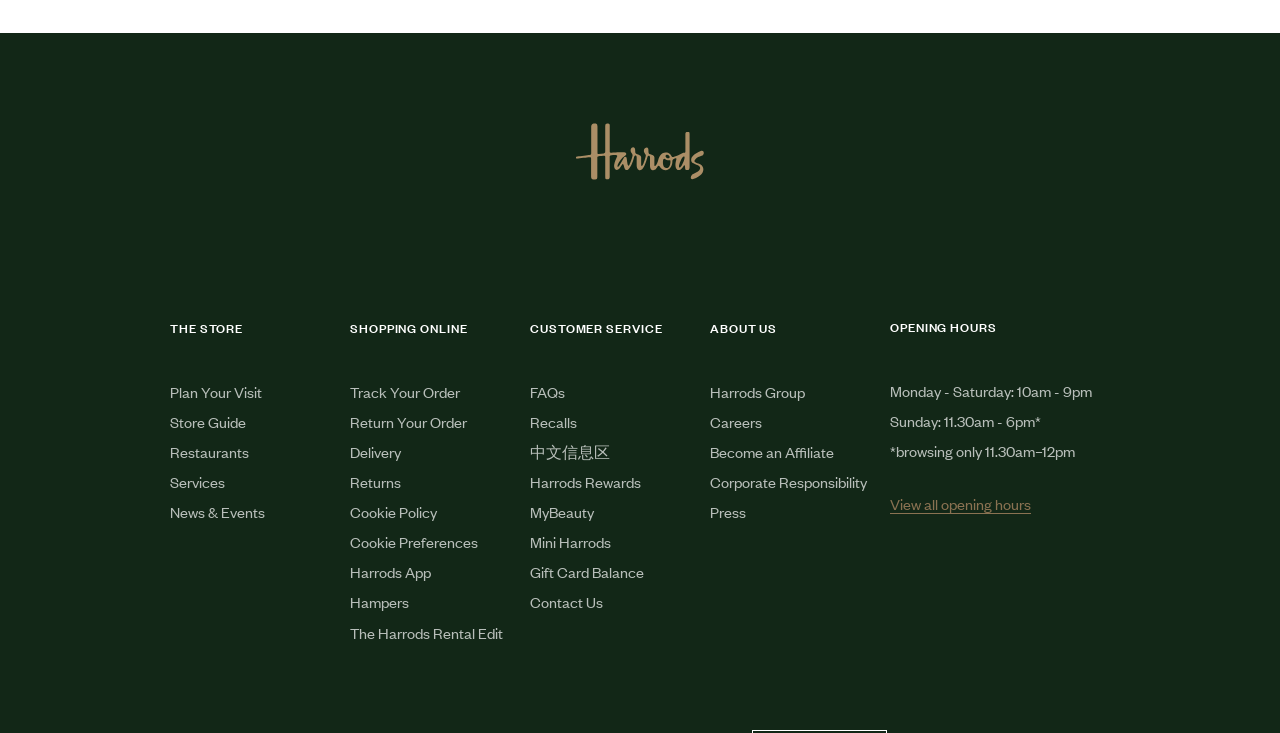Using the details from the image, please elaborate on the following question: What is the link to plan a visit to the store?

I navigated to the 'THE STORE' region on the webpage, where I found a list of links related to the store. One of the links is titled 'Plan Your Visit', which suggests that it allows users to plan a visit to the store.